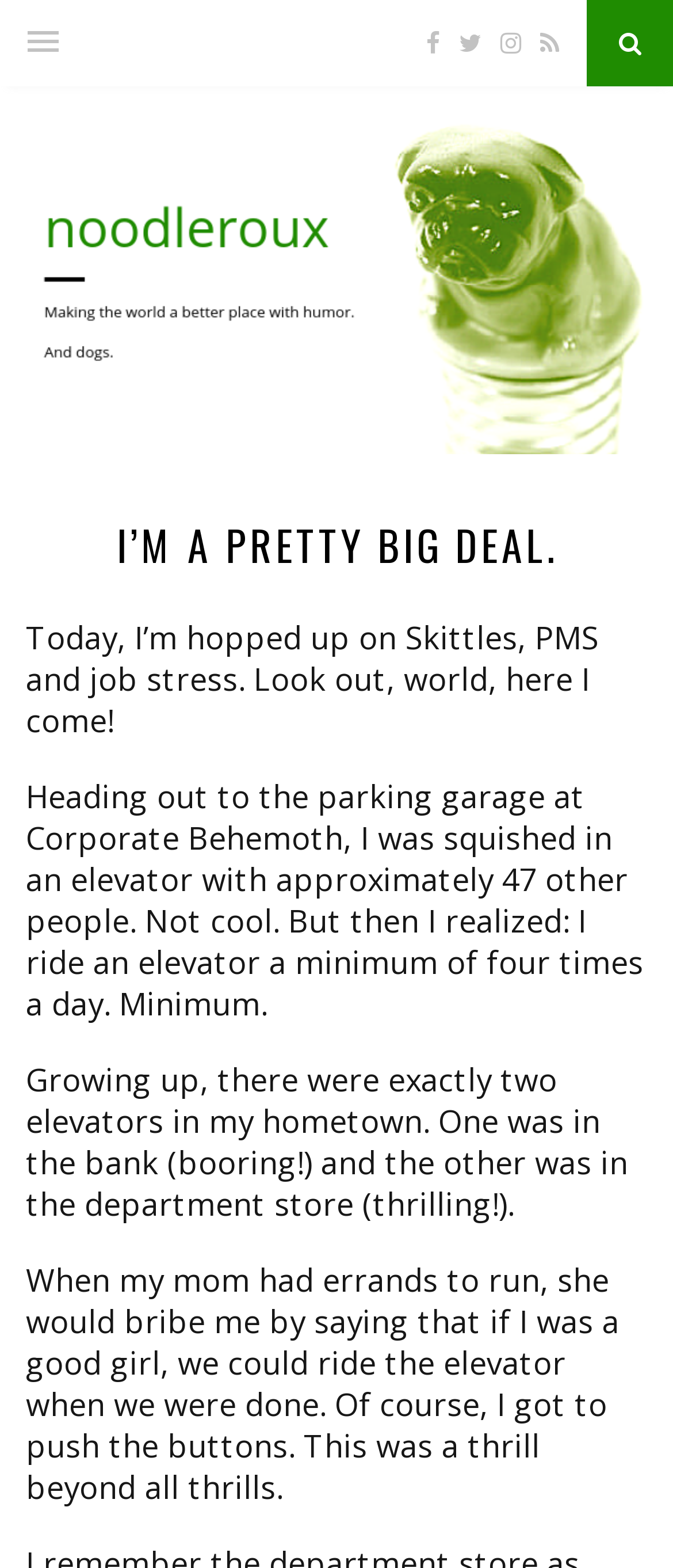How many elevators were there in the author's hometown?
Look at the screenshot and give a one-word or phrase answer.

Two